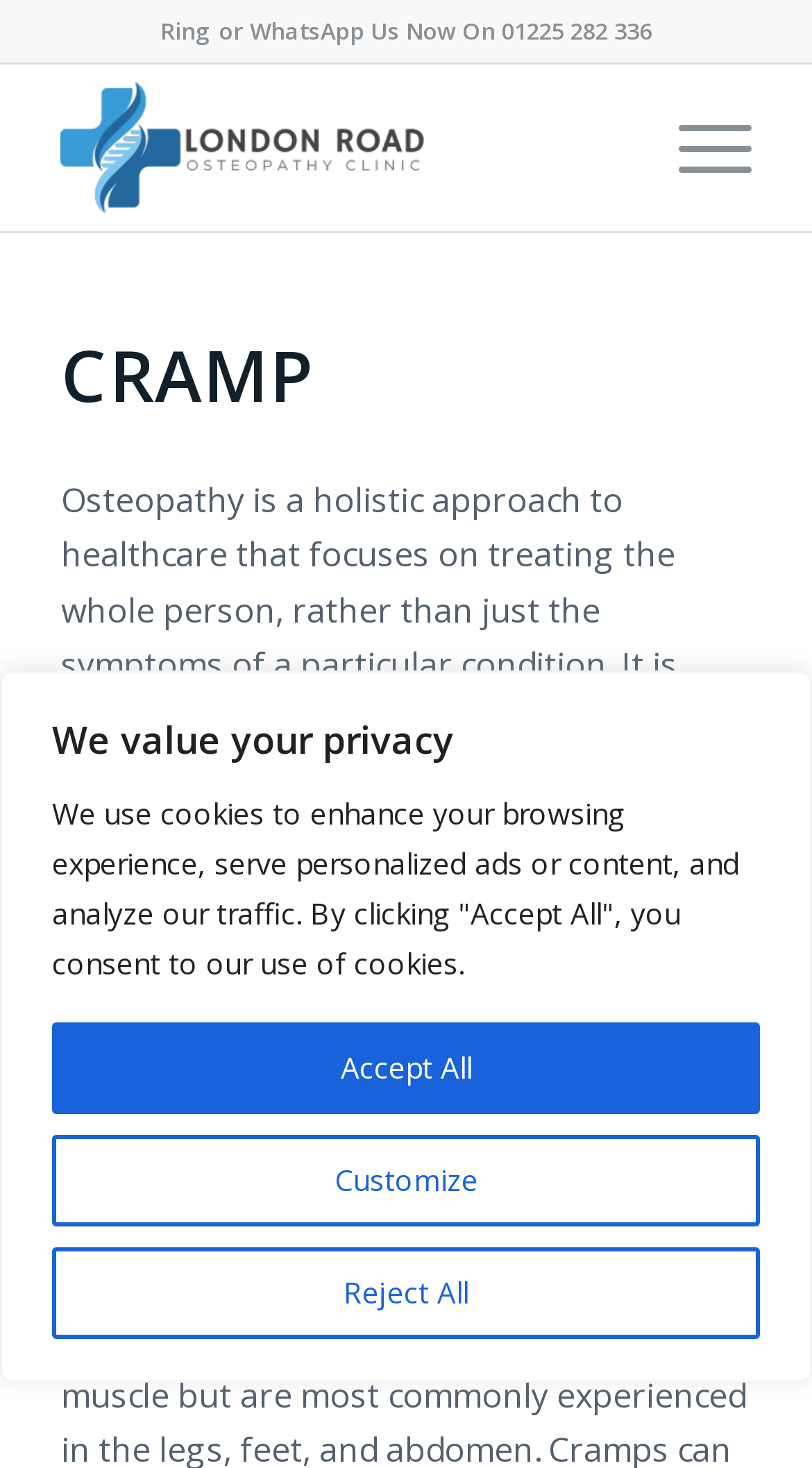Identify the bounding box coordinates for the UI element described as follows: Proudly powered by WordPress. Use the format (top-left x, top-left y, bottom-right x, bottom-right y) and ensure all values are floating point numbers between 0 and 1.

None